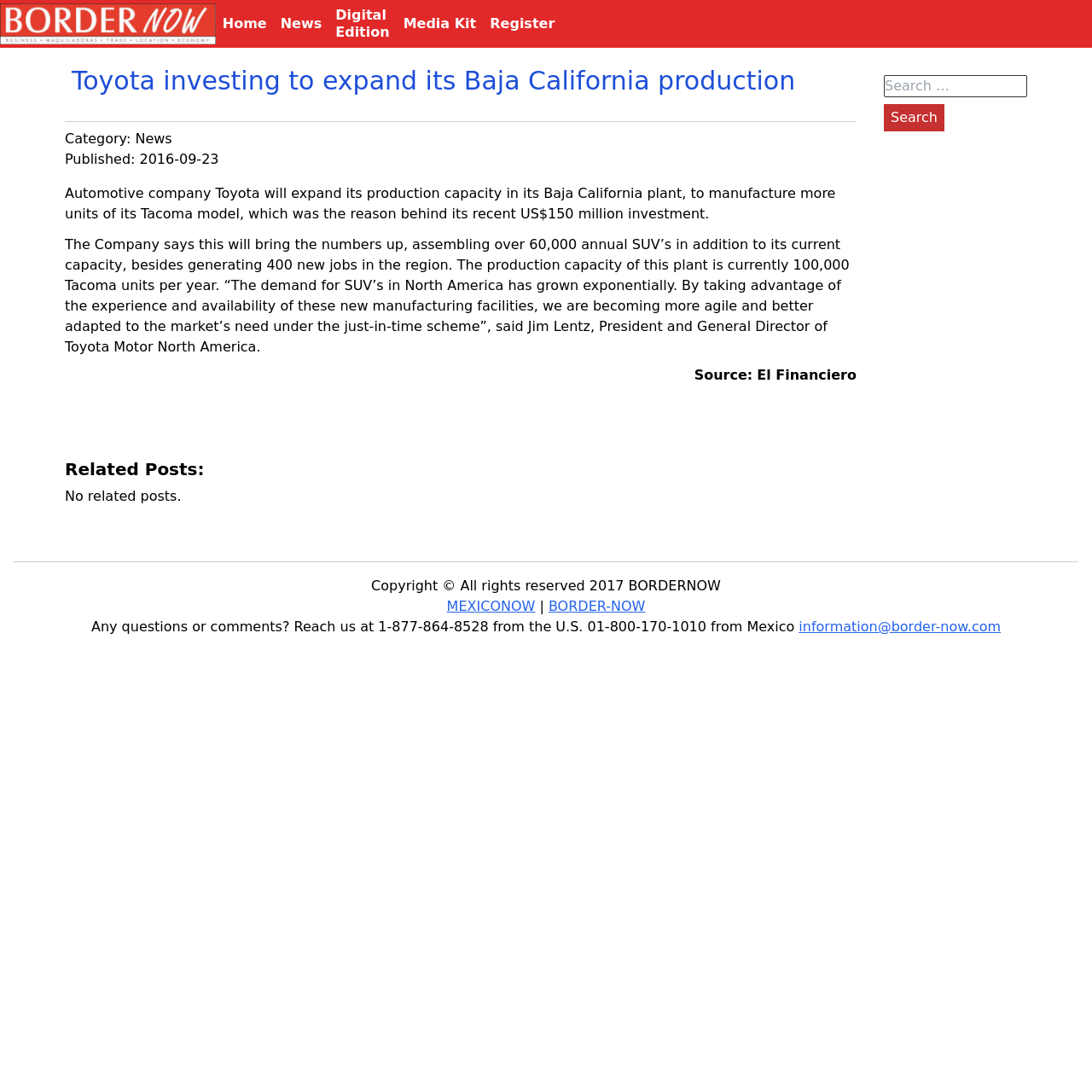Highlight the bounding box coordinates of the element that should be clicked to carry out the following instruction: "Search for something". The coordinates must be given as four float numbers ranging from 0 to 1, i.e., [left, top, right, bottom].

None